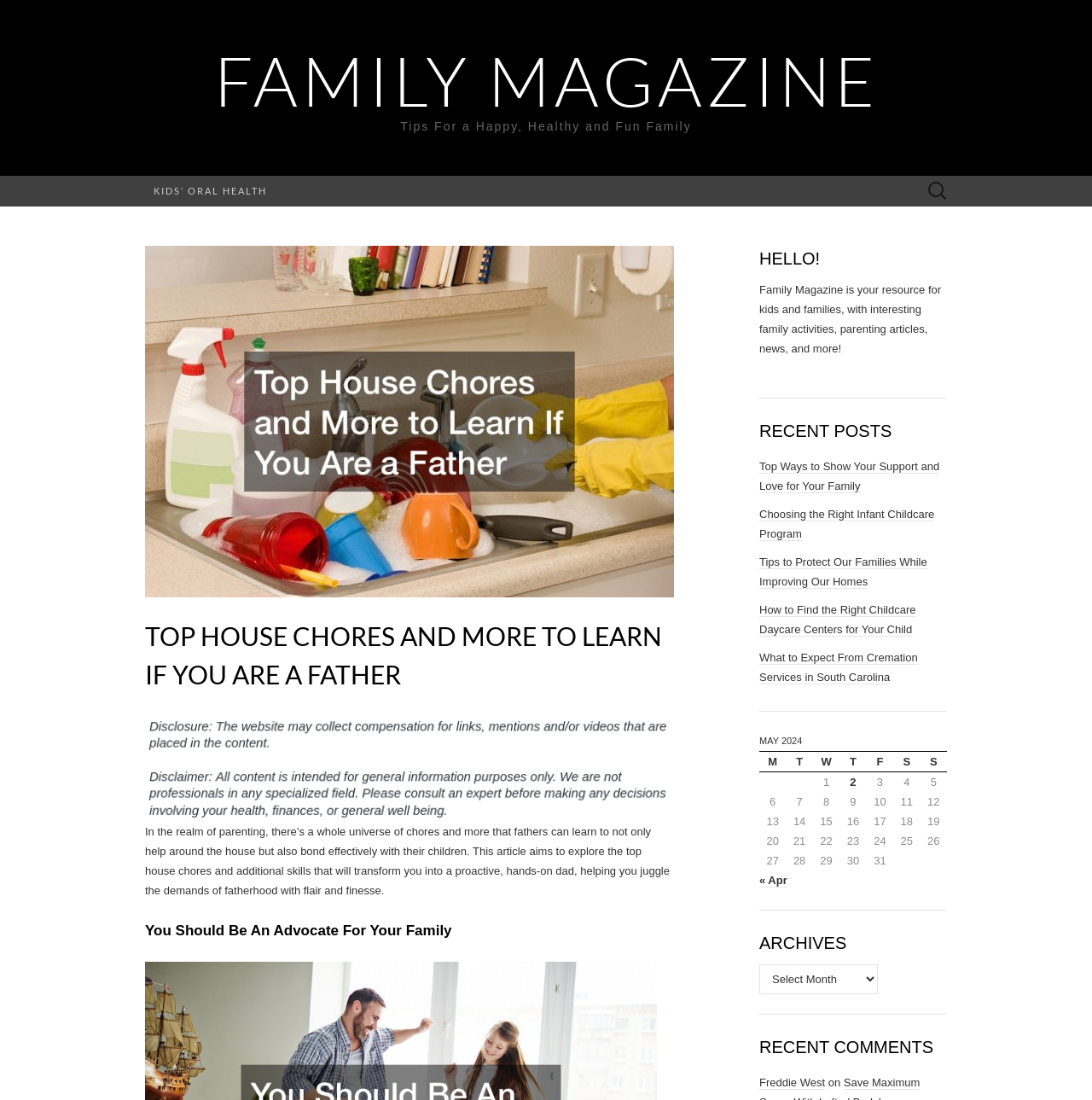Identify the bounding box coordinates of the element to click to follow this instruction: 'Click on 'Concealer''. Ensure the coordinates are four float values between 0 and 1, provided as [left, top, right, bottom].

None